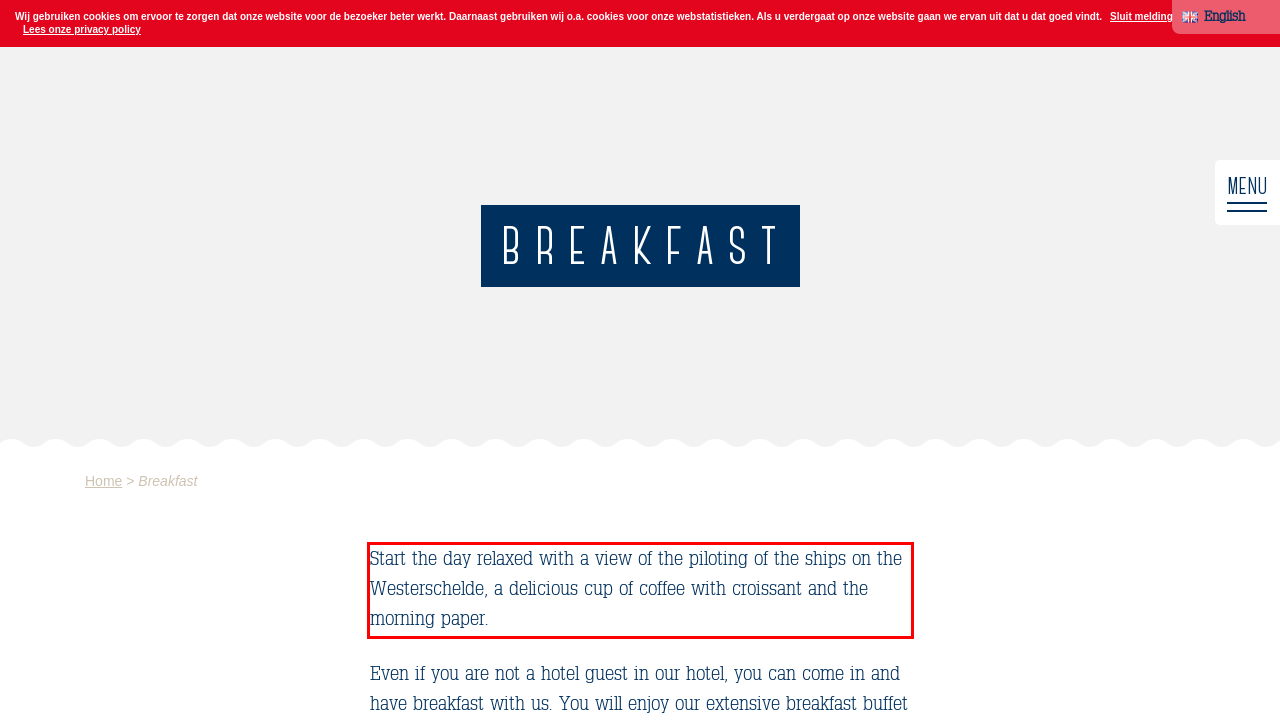Examine the webpage screenshot and use OCR to recognize and output the text within the red bounding box.

Start the day relaxed with a view of the piloting of the ships on the Westerschelde, a delicious cup of coffee with croissant and the morning paper.